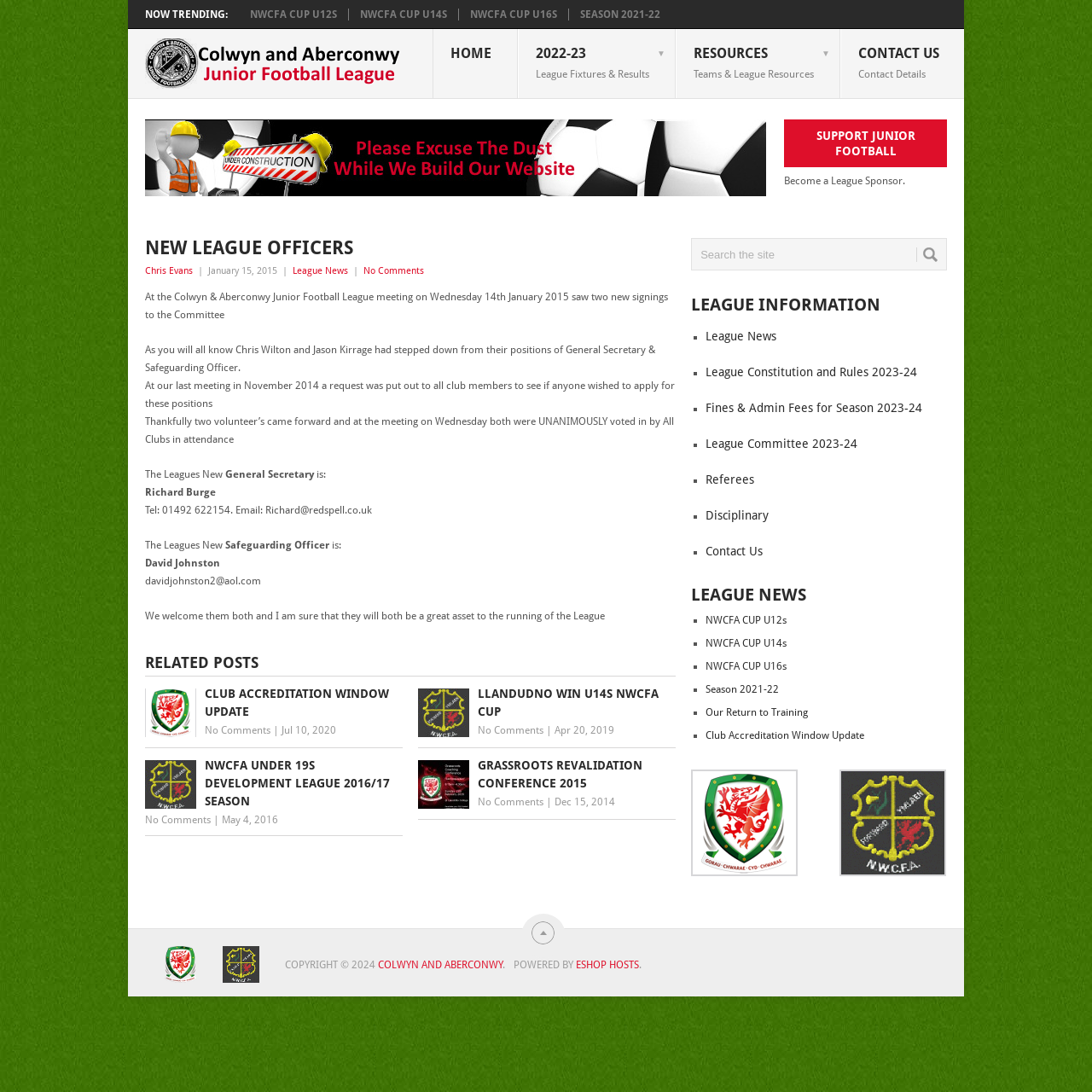Determine the bounding box for the described HTML element: "ResourcesTeams & League Resources ▼". Ensure the coordinates are four float numbers between 0 and 1 in the format [left, top, right, bottom].

[0.619, 0.027, 0.77, 0.091]